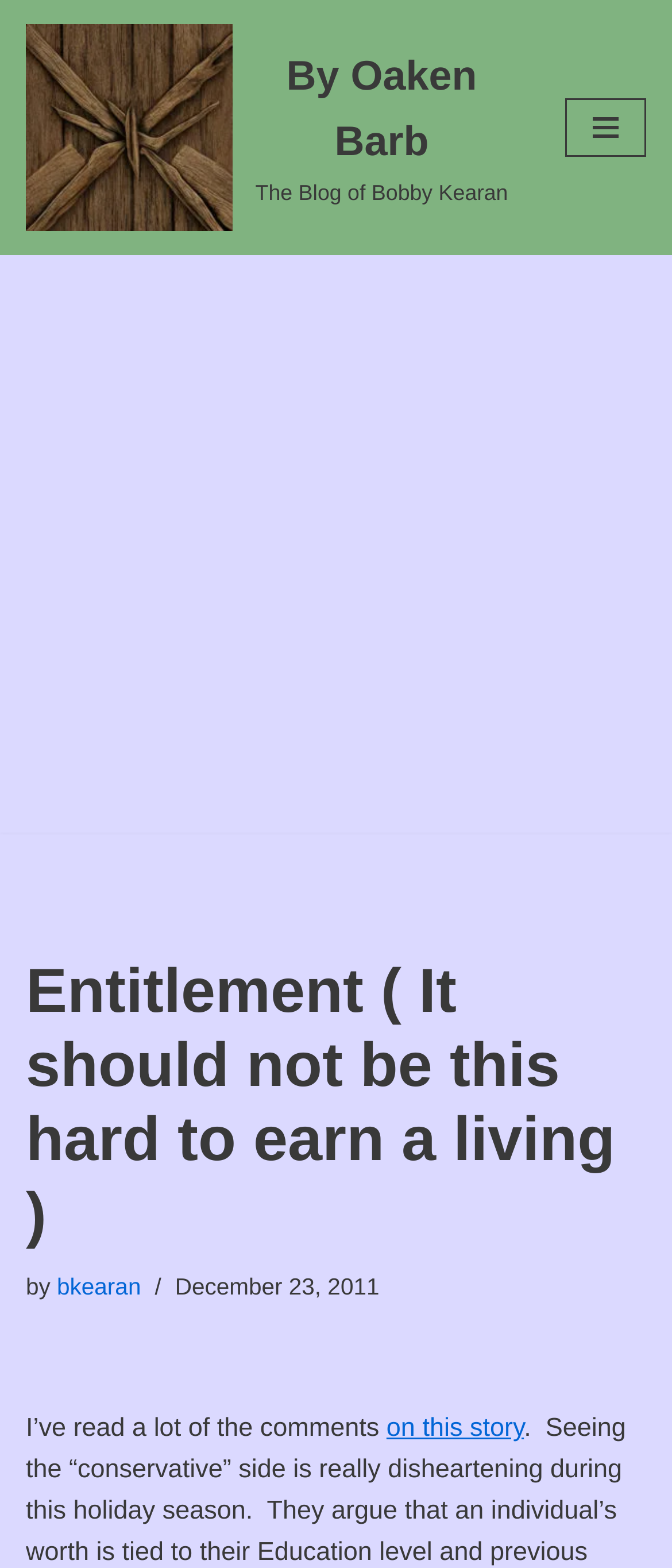Carefully observe the image and respond to the question with a detailed answer:
What is the date of the article?

I found the date of the article by examining the time element which contains the text 'December 23, 2011', indicating that the article was published on this date.